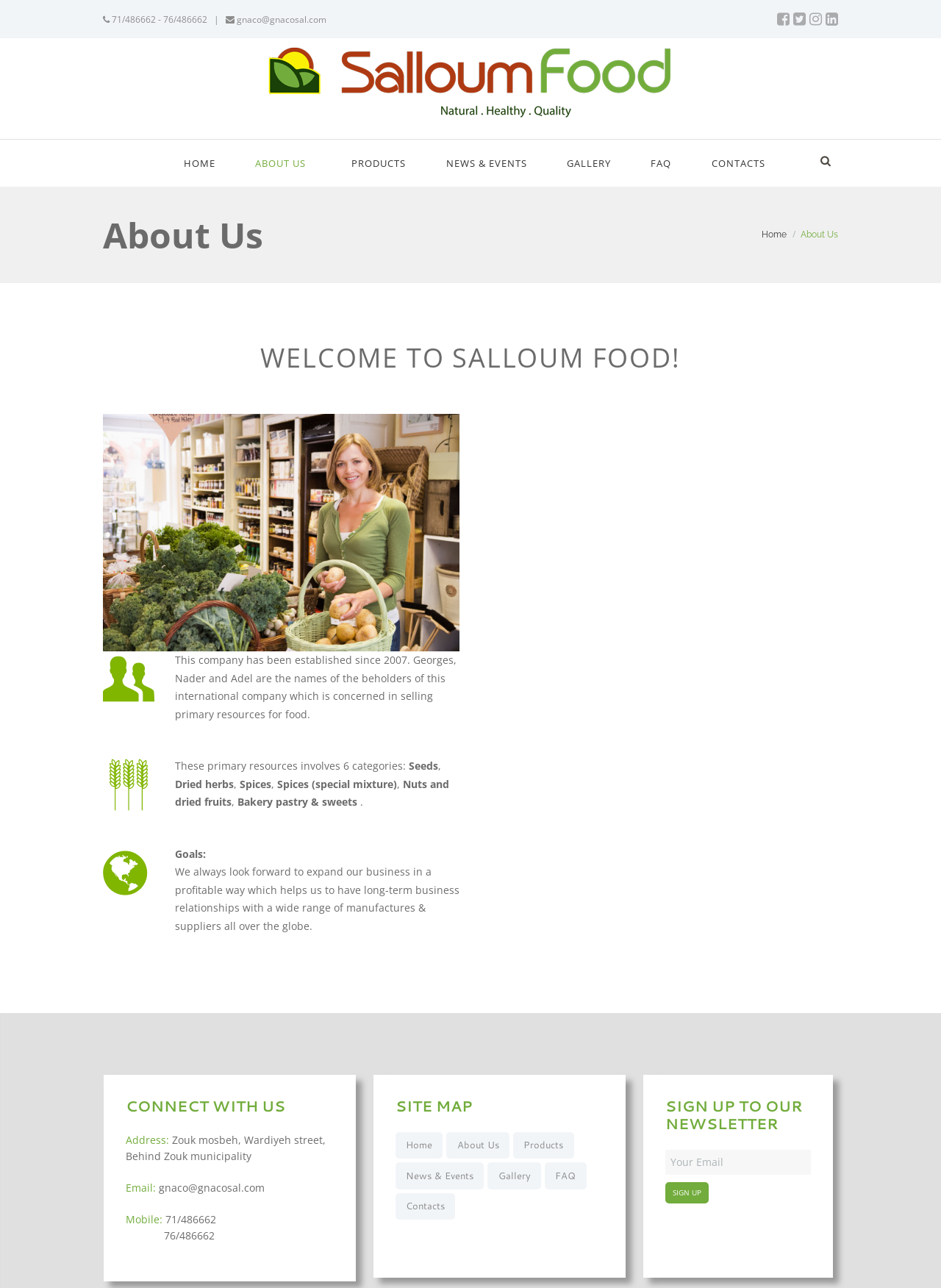Please respond to the question with a concise word or phrase:
What is the company name?

SALLOUM FOOD